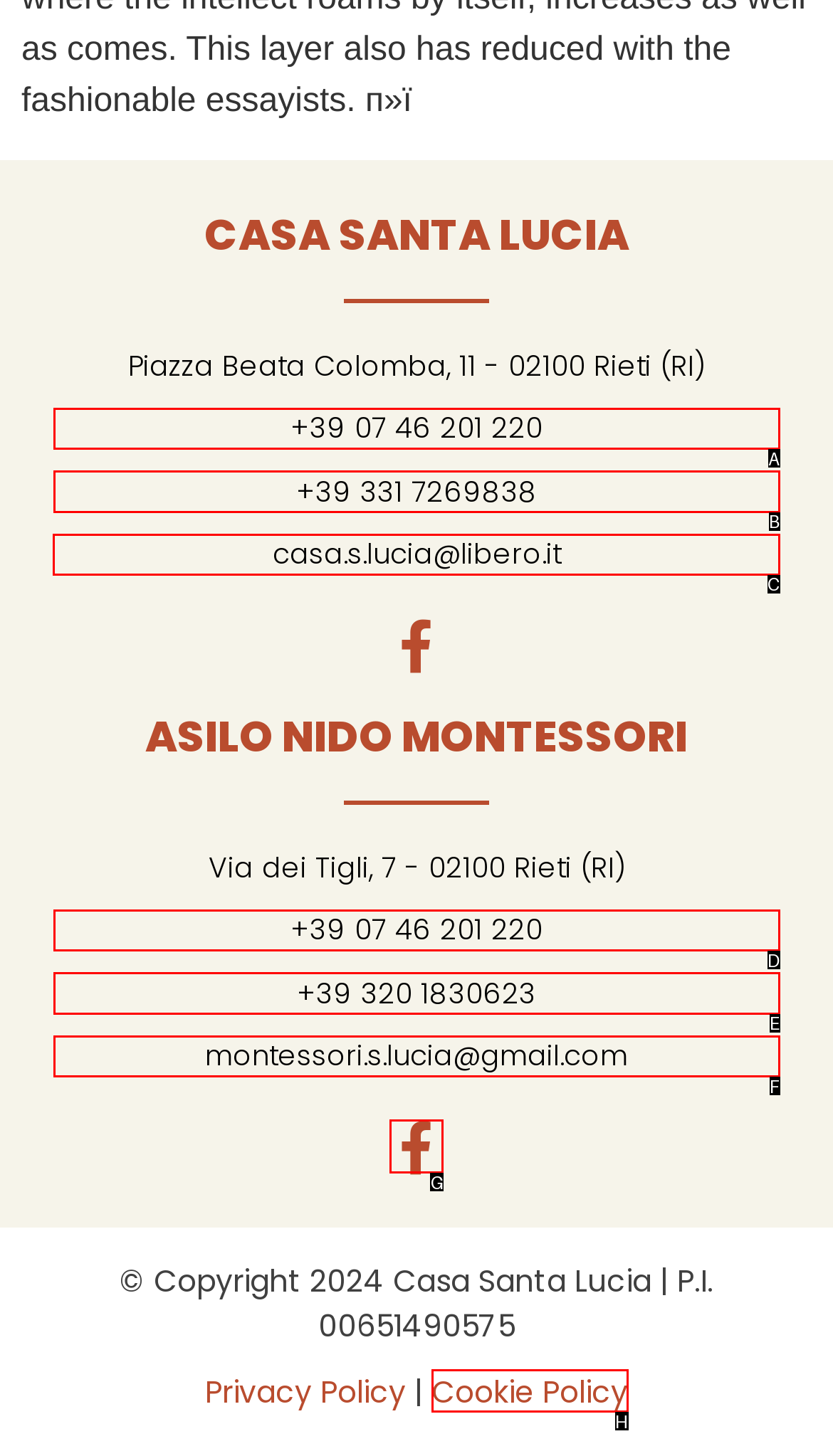Indicate which HTML element you need to click to complete the task: Send an email. Provide the letter of the selected option directly.

C